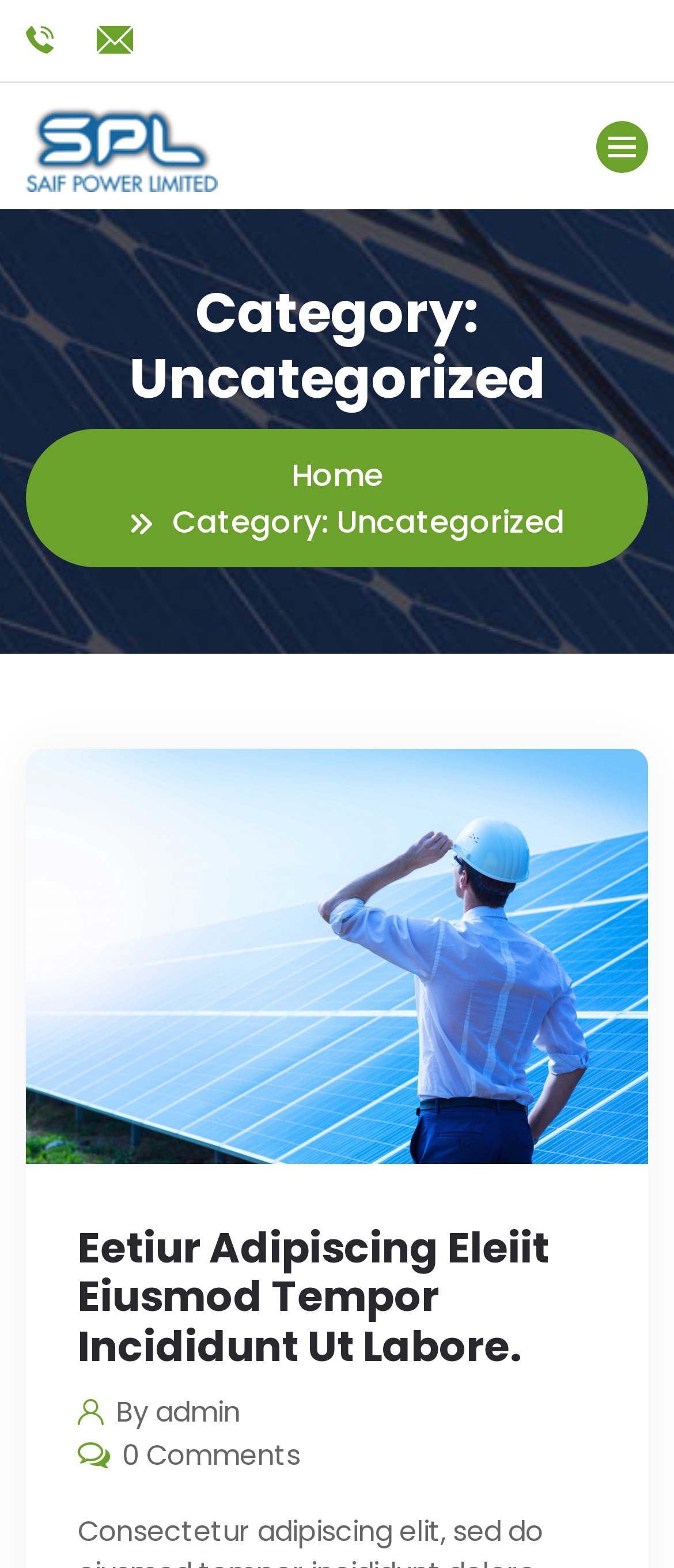Please give a succinct answer using a single word or phrase:
Who is the author of the current post?

admin